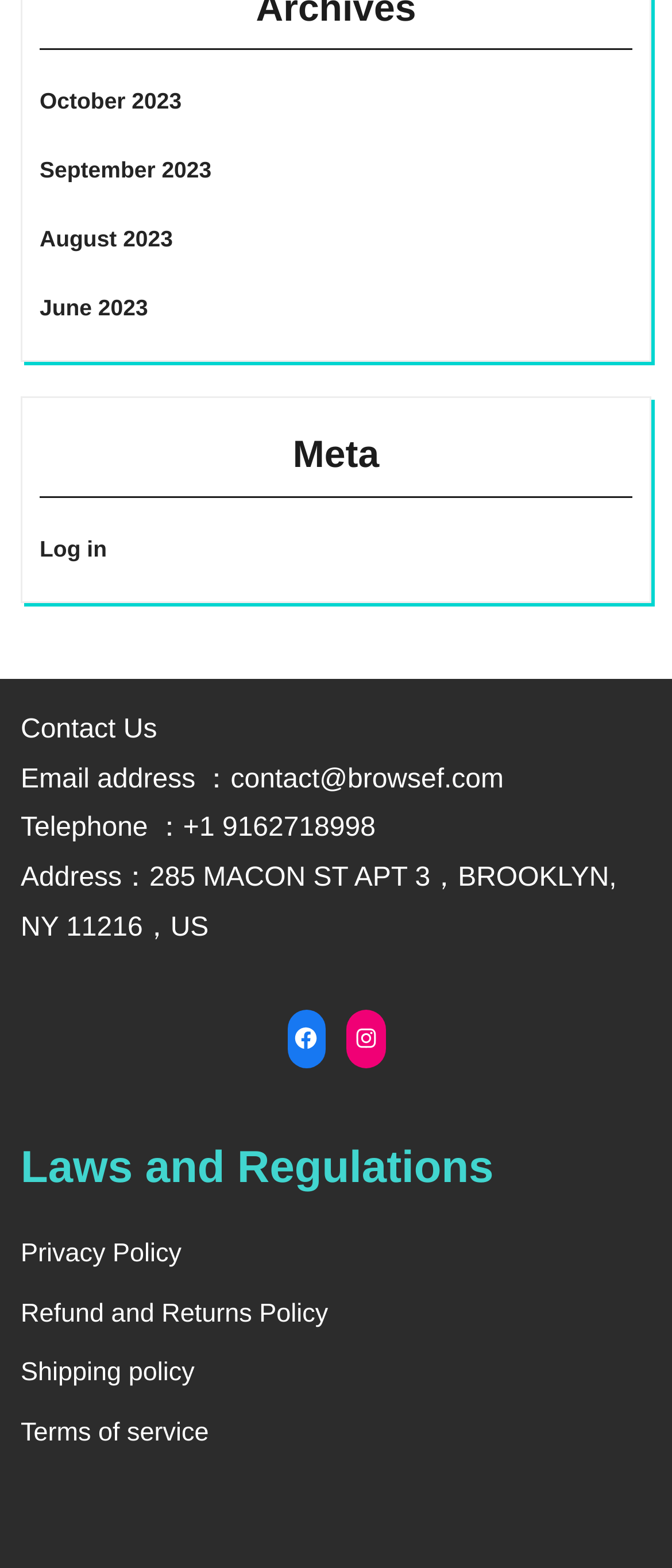Identify the bounding box of the HTML element described as: "Terms of service".

[0.031, 0.904, 0.311, 0.923]